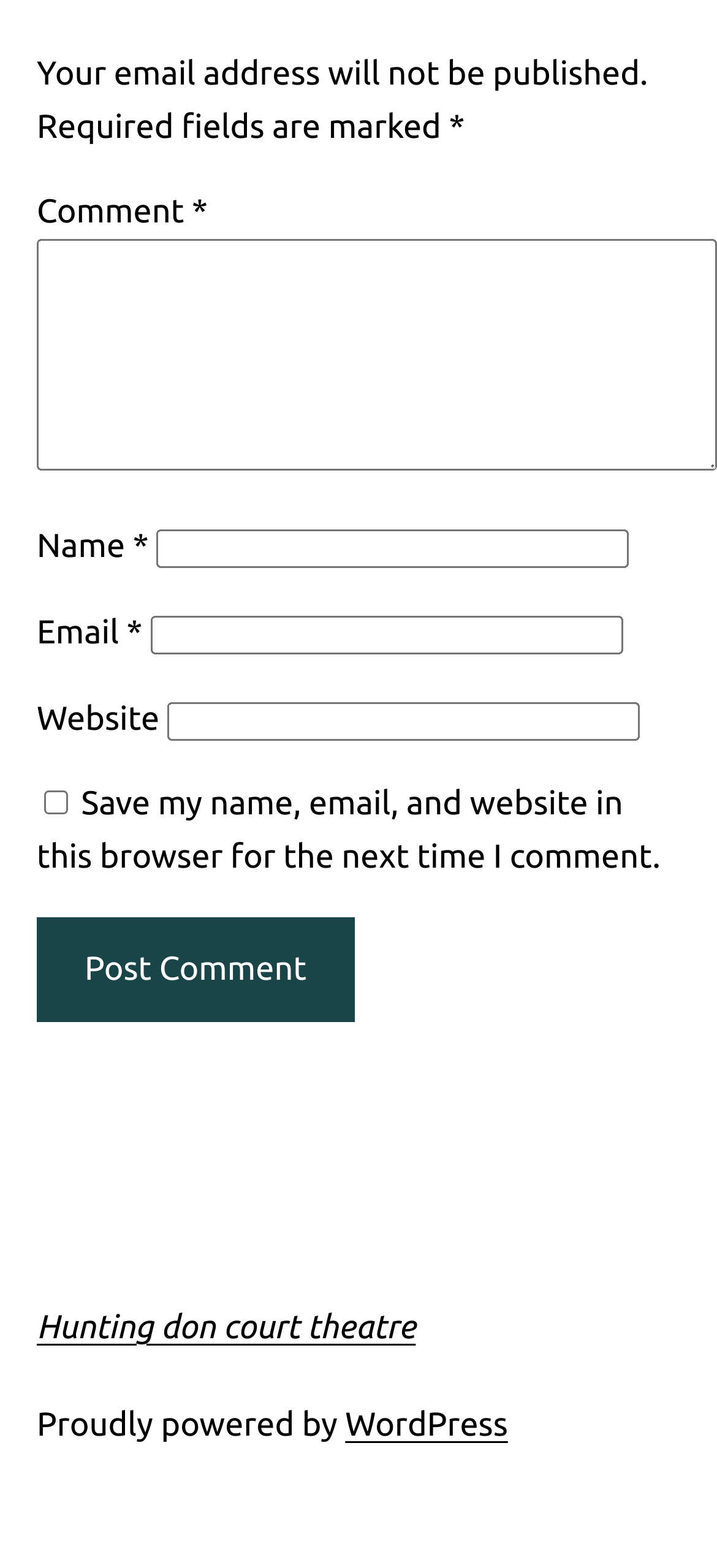Predict the bounding box of the UI element based on the description: "name="submit" value="Post Comment"". The coordinates should be four float numbers between 0 and 1, formatted as [left, top, right, bottom].

[0.051, 0.585, 0.494, 0.651]